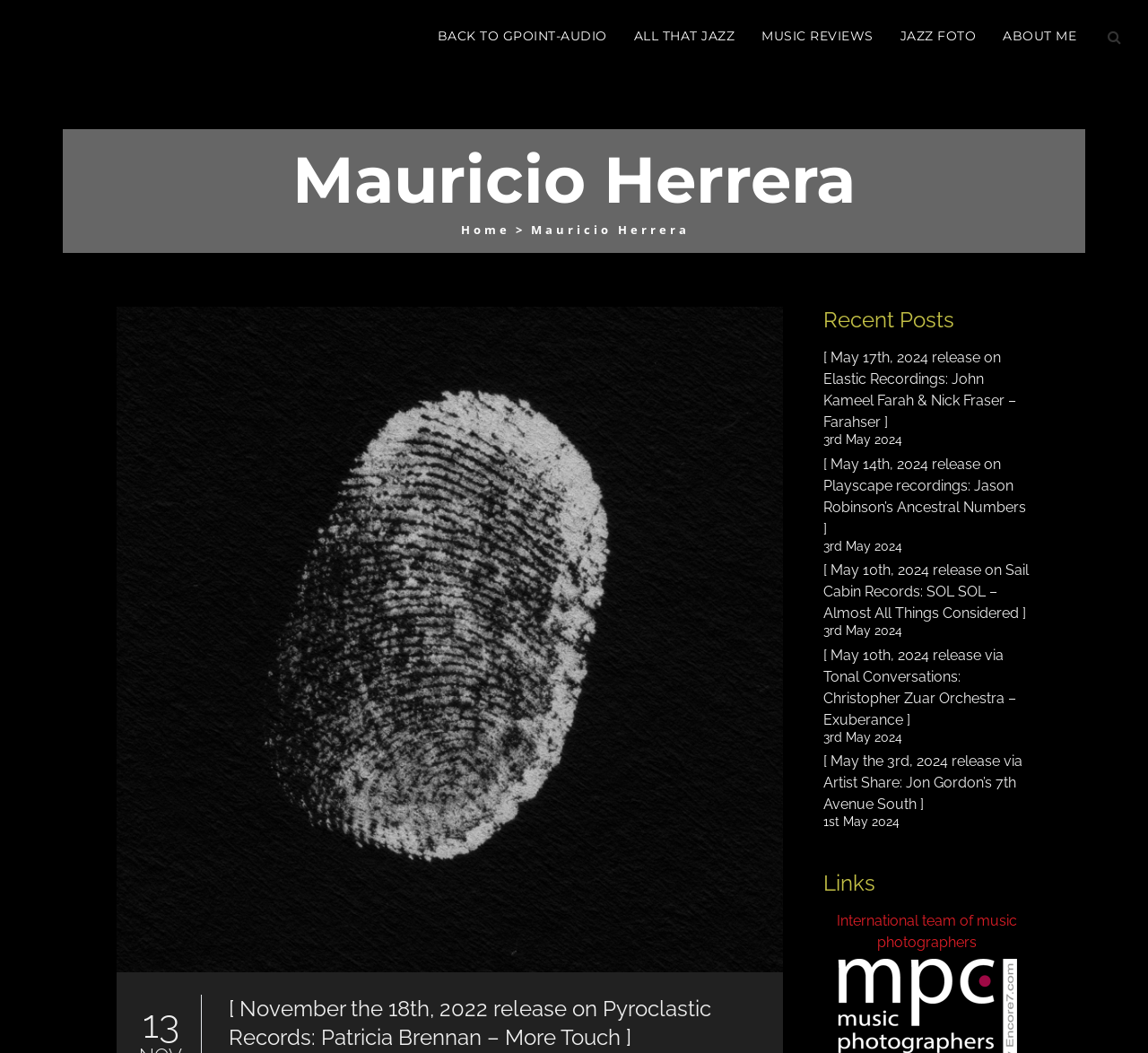What is the title of the first recent post on the webpage?
Give a comprehensive and detailed explanation for the question.

The webpage has a section with the heading 'Recent Posts', and the first post has a link with the text 'Patricia Brennan – More Touch', which is the title of the post.